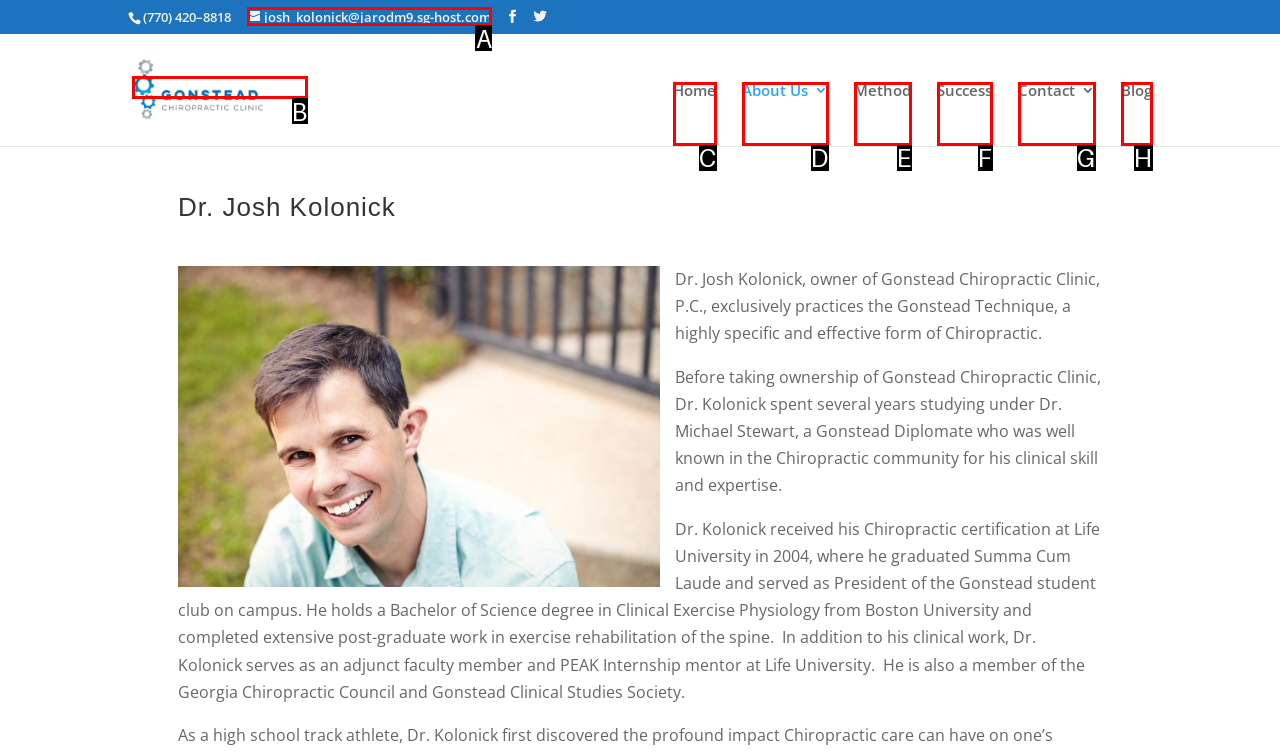Determine which element should be clicked for this task: Email Dr. Josh Kolonick
Answer with the letter of the selected option.

A